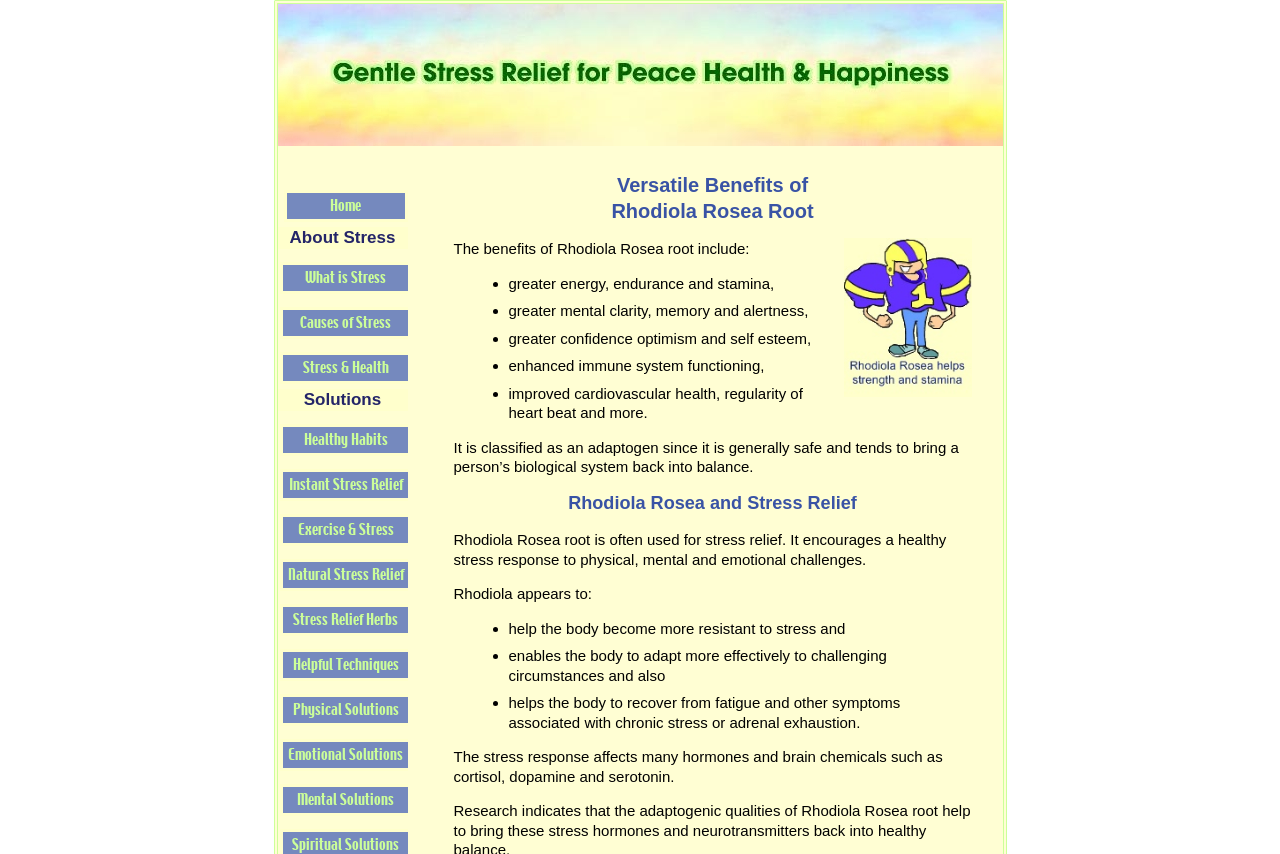What is Rhodiola Rosea root classified as?
Look at the image and construct a detailed response to the question.

According to the webpage, Rhodiola Rosea root is classified as an adaptogen, which means it is generally safe and tends to bring a person's biological system back into balance.